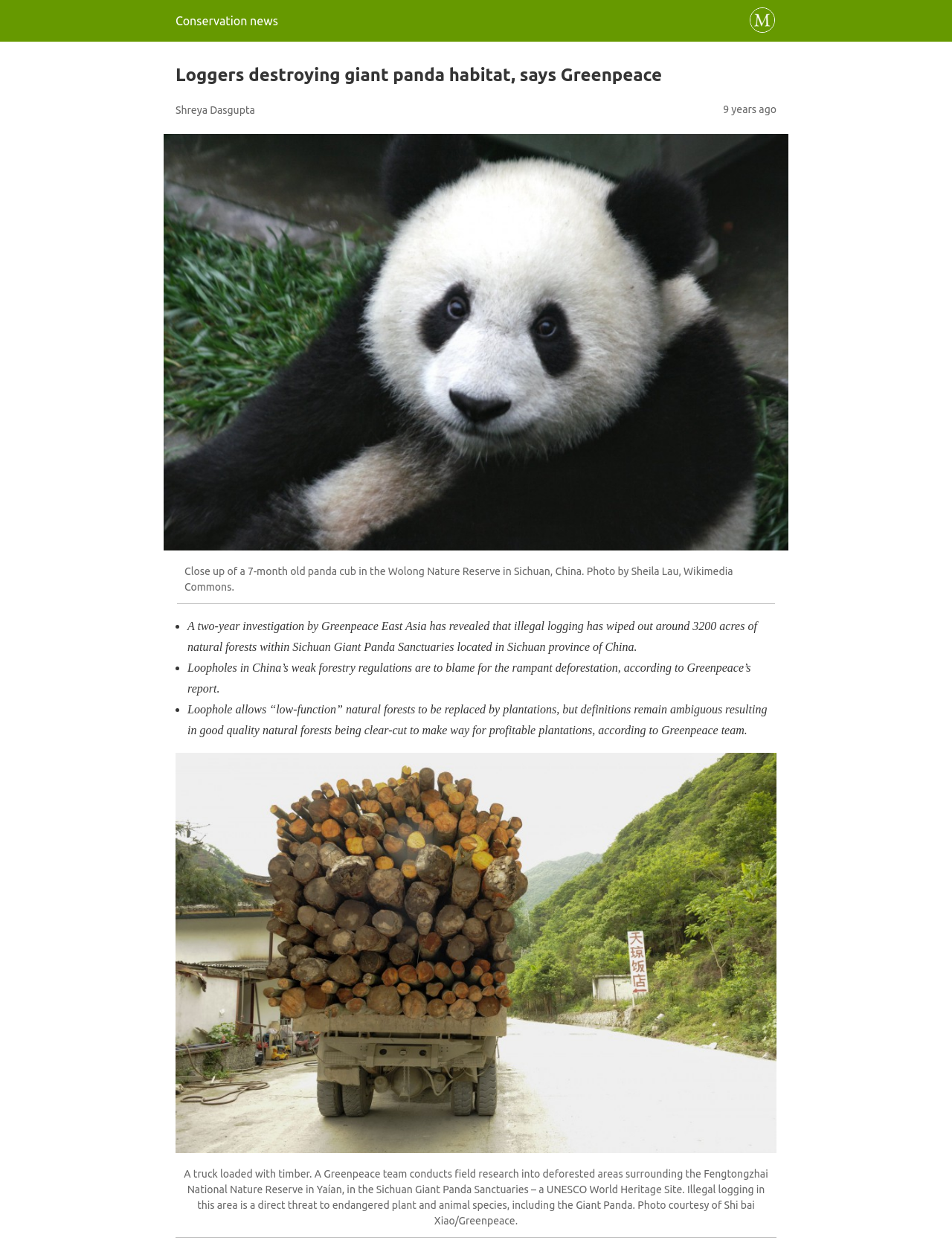Answer briefly with one word or phrase:
What is shown in the first image?

Panda cub